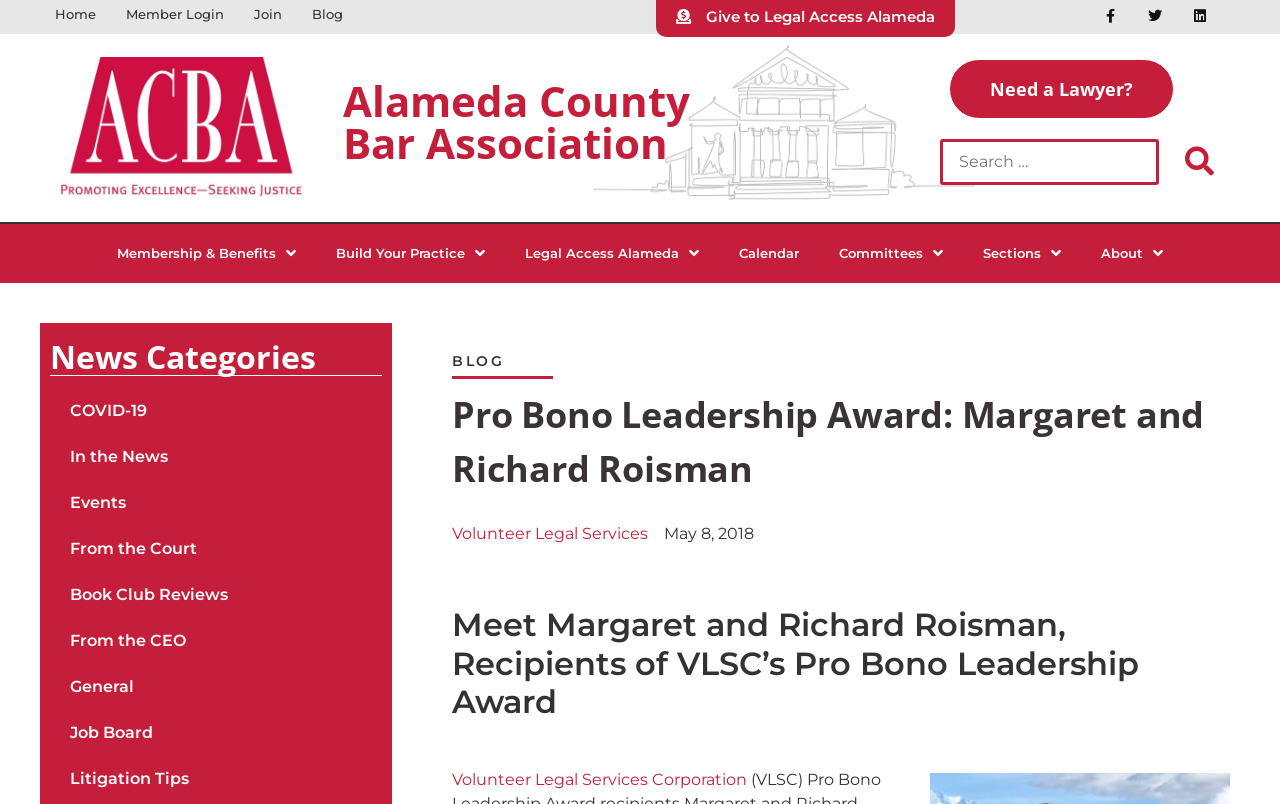How many links are there in the 'News Categories' section?
Refer to the image and offer an in-depth and detailed answer to the question.

I counted the number of links under the 'News Categories' heading, which are 'COVID-19', 'In the News', 'Events', 'From the Court', 'Book Club Reviews', 'From the CEO', 'General', 'Job Board', and 'Litigation Tips'. There are 9 links in total.